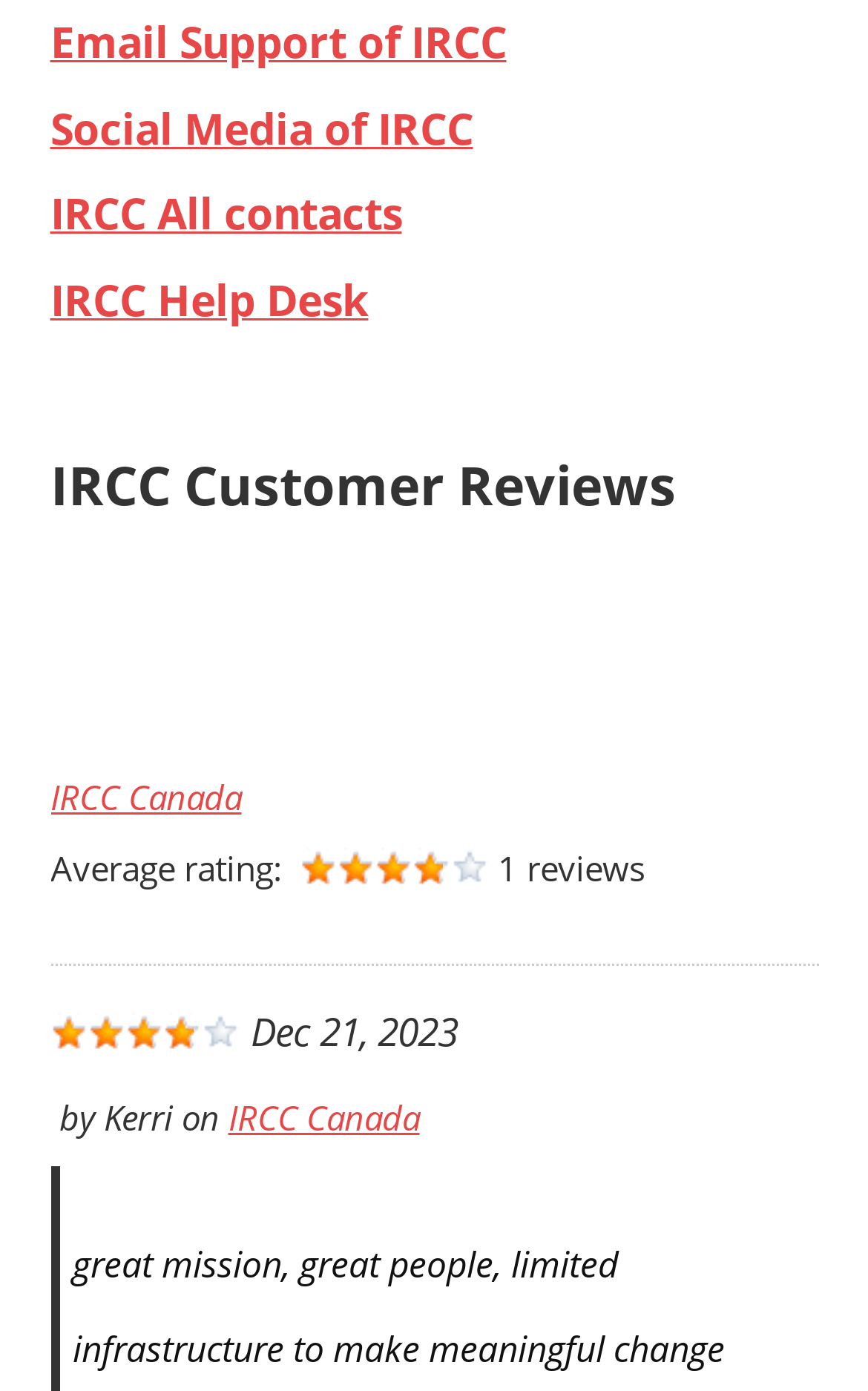How many reviews are there for IRCC?
Respond to the question with a well-detailed and thorough answer.

The webpage mentions '1 reviews' below the 'Average rating:' section, indicating that there is only one review available for IRCC.